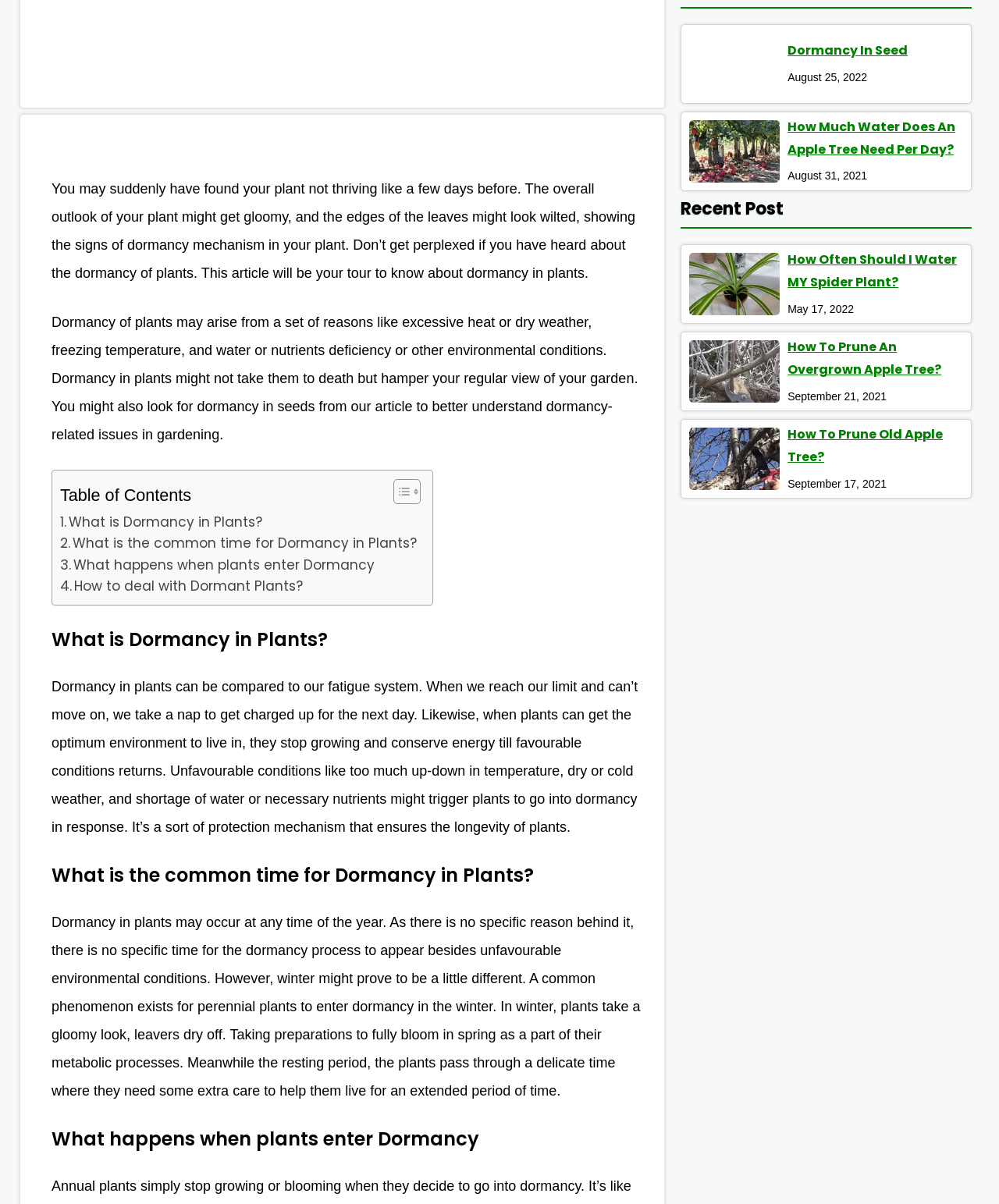Using the given description, provide the bounding box coordinates formatted as (top-left x, top-left y, bottom-right x, bottom-right y), with all values being floating point numbers between 0 and 1. Description: Copyright information

None